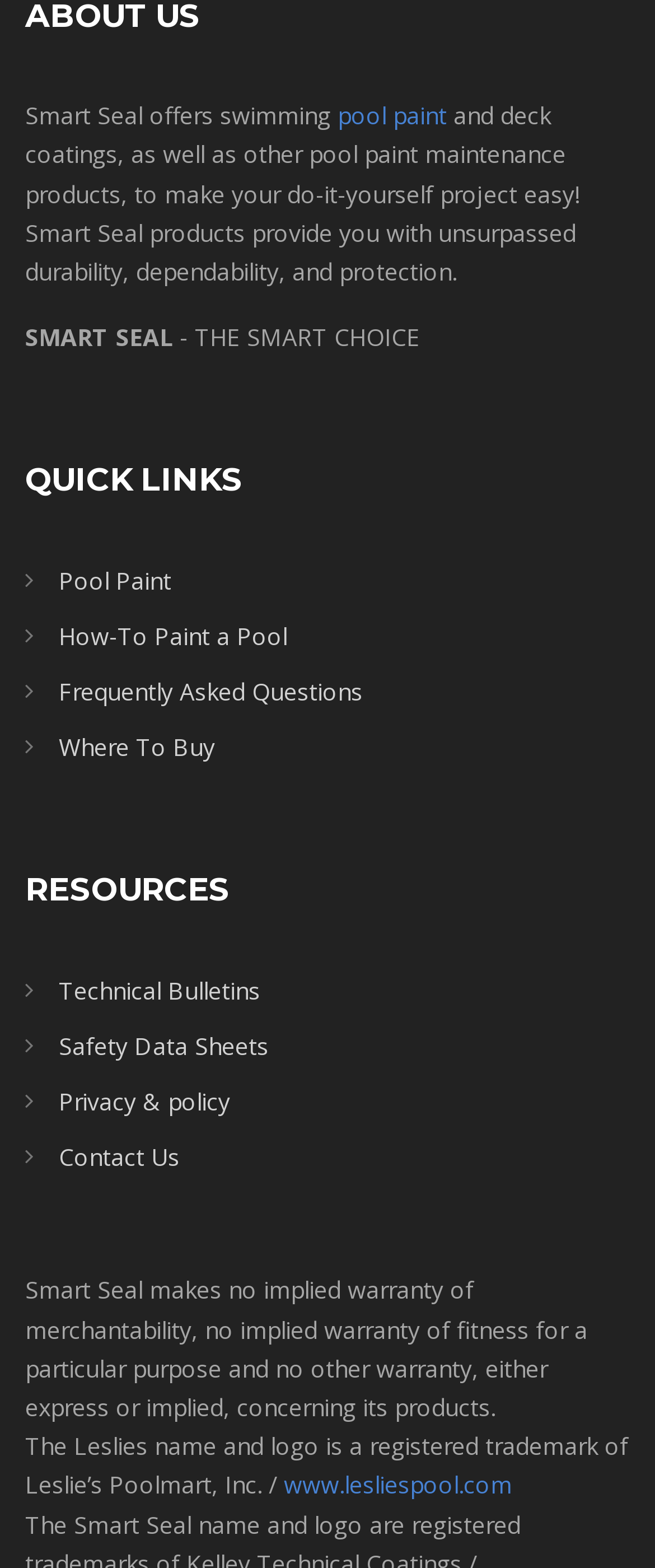Please locate the bounding box coordinates of the region I need to click to follow this instruction: "Visit 'How-To Paint a Pool'".

[0.09, 0.395, 0.438, 0.416]